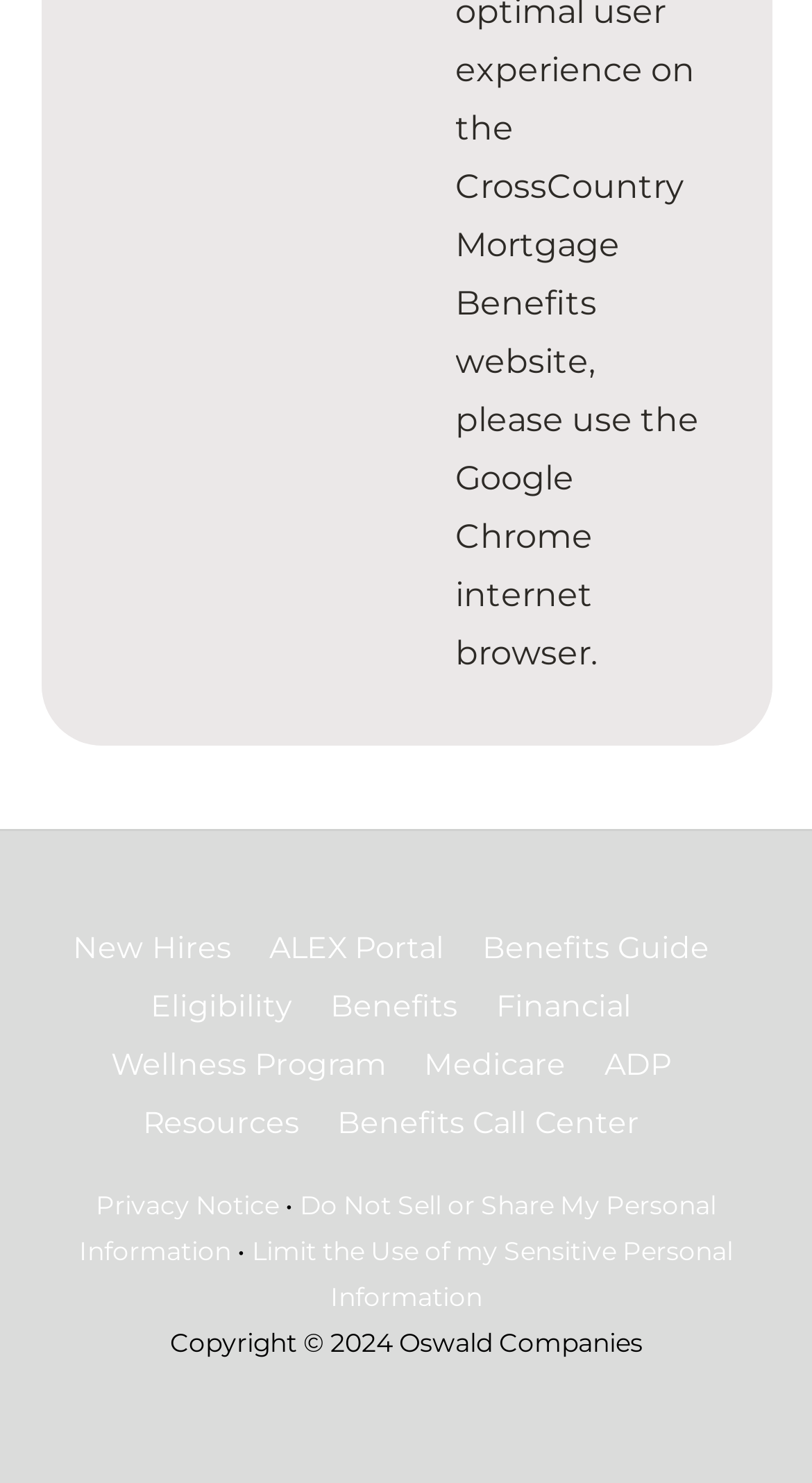Please find the bounding box coordinates of the element that needs to be clicked to perform the following instruction: "Go to ALEX Portal". The bounding box coordinates should be four float numbers between 0 and 1, represented as [left, top, right, bottom].

[0.332, 0.627, 0.547, 0.652]